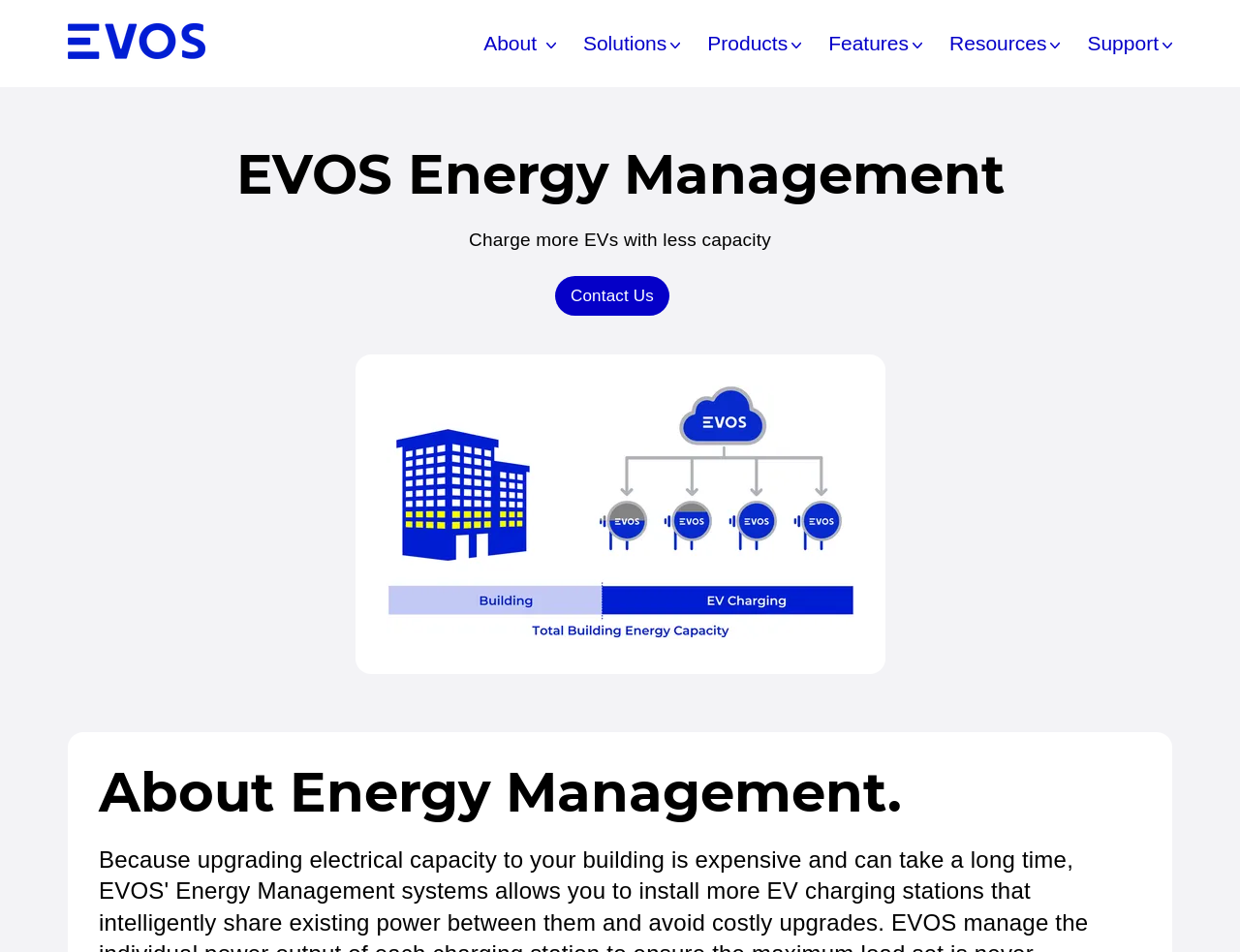Using the given description, provide the bounding box coordinates formatted as (top-left x, top-left y, bottom-right x, bottom-right y), with all values being floating point numbers between 0 and 1. Description: Features

[0.668, 0.033, 0.744, 0.059]